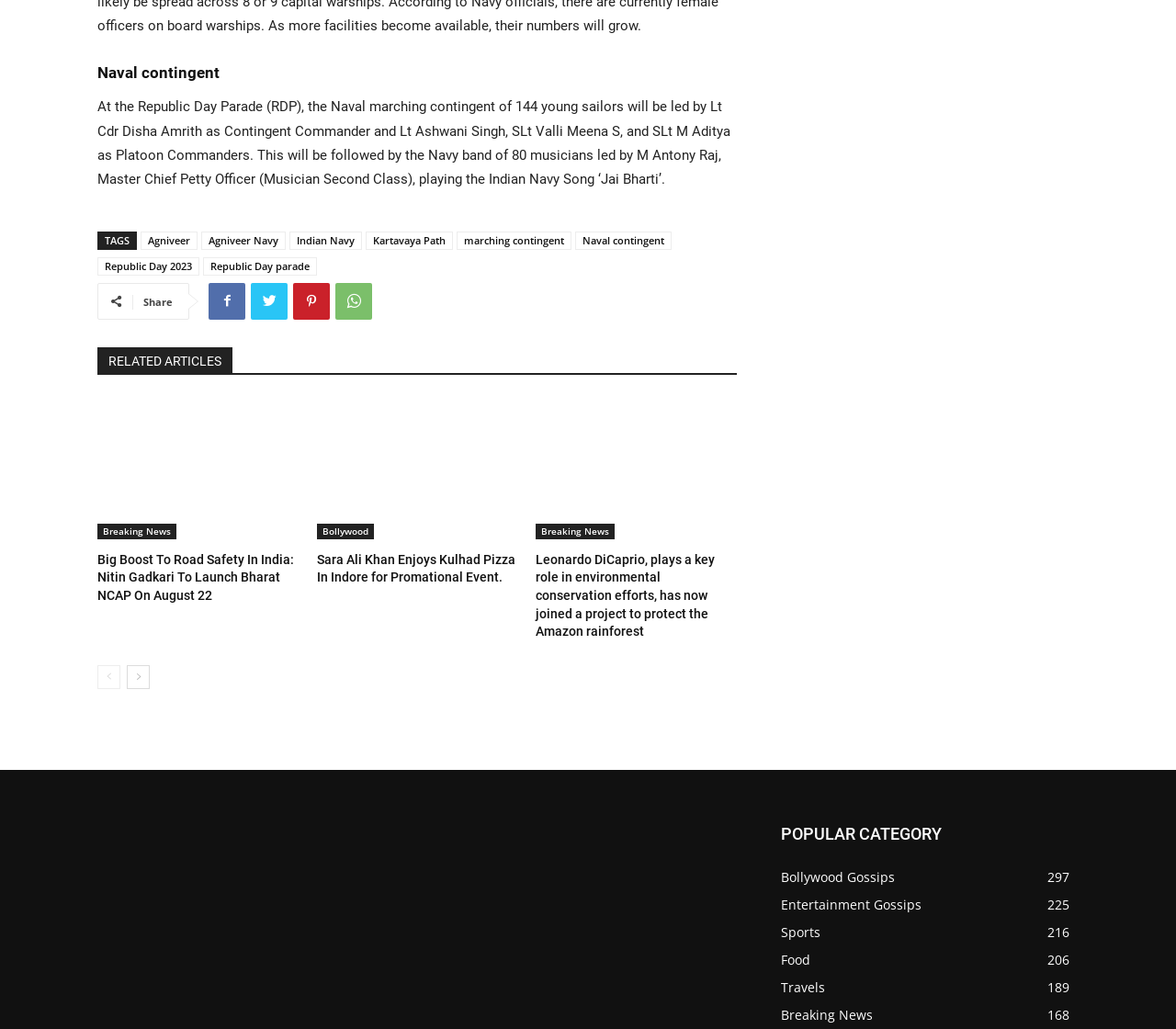Examine the screenshot and answer the question in as much detail as possible: How many musicians are in the Navy band?

The answer can be found in the first paragraph of the webpage, which states that the Navy band of 80 musicians led by M Antony Raj, Master Chief Petty Officer (Musician Second Class), will play the Indian Navy Song ‘Jai Bharti’.